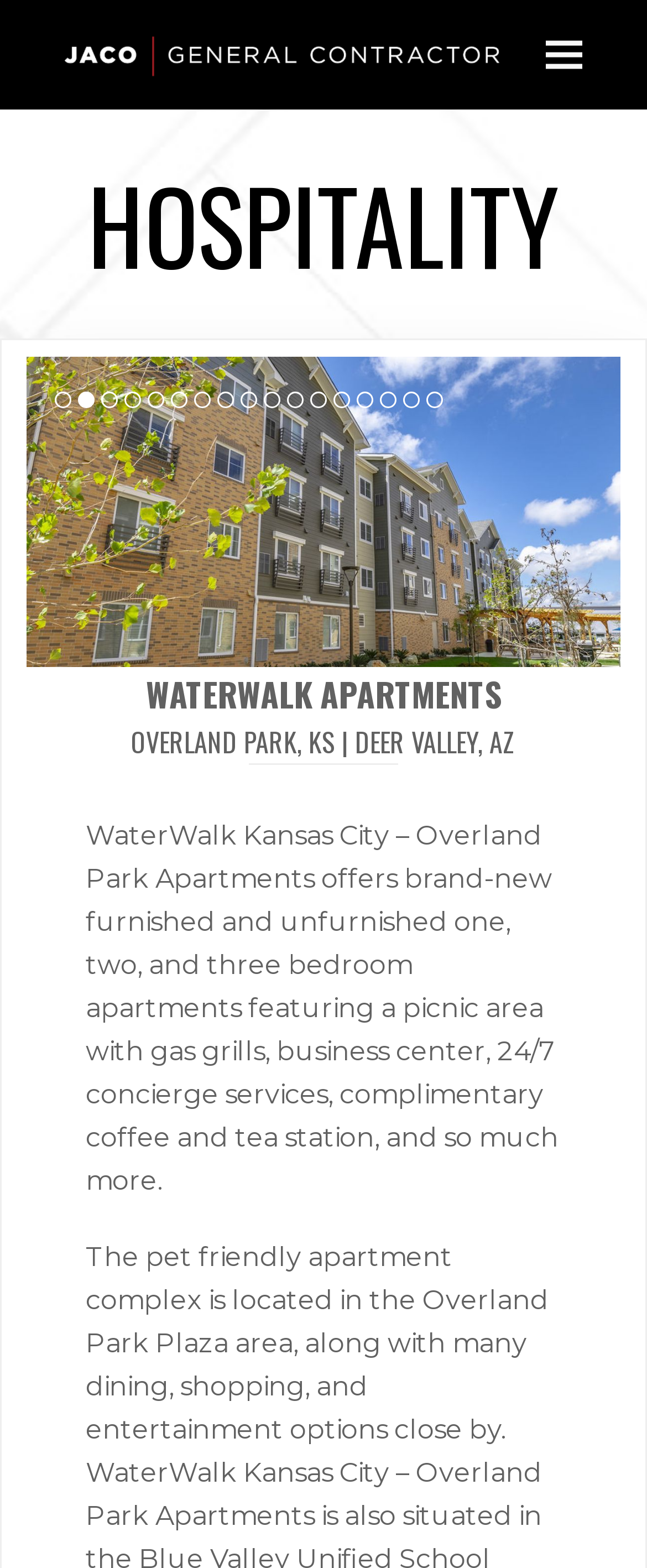Answer succinctly with a single word or phrase:
What is the purpose of the button with the text 'Toggle mobile menu'?

to toggle the mobile menu